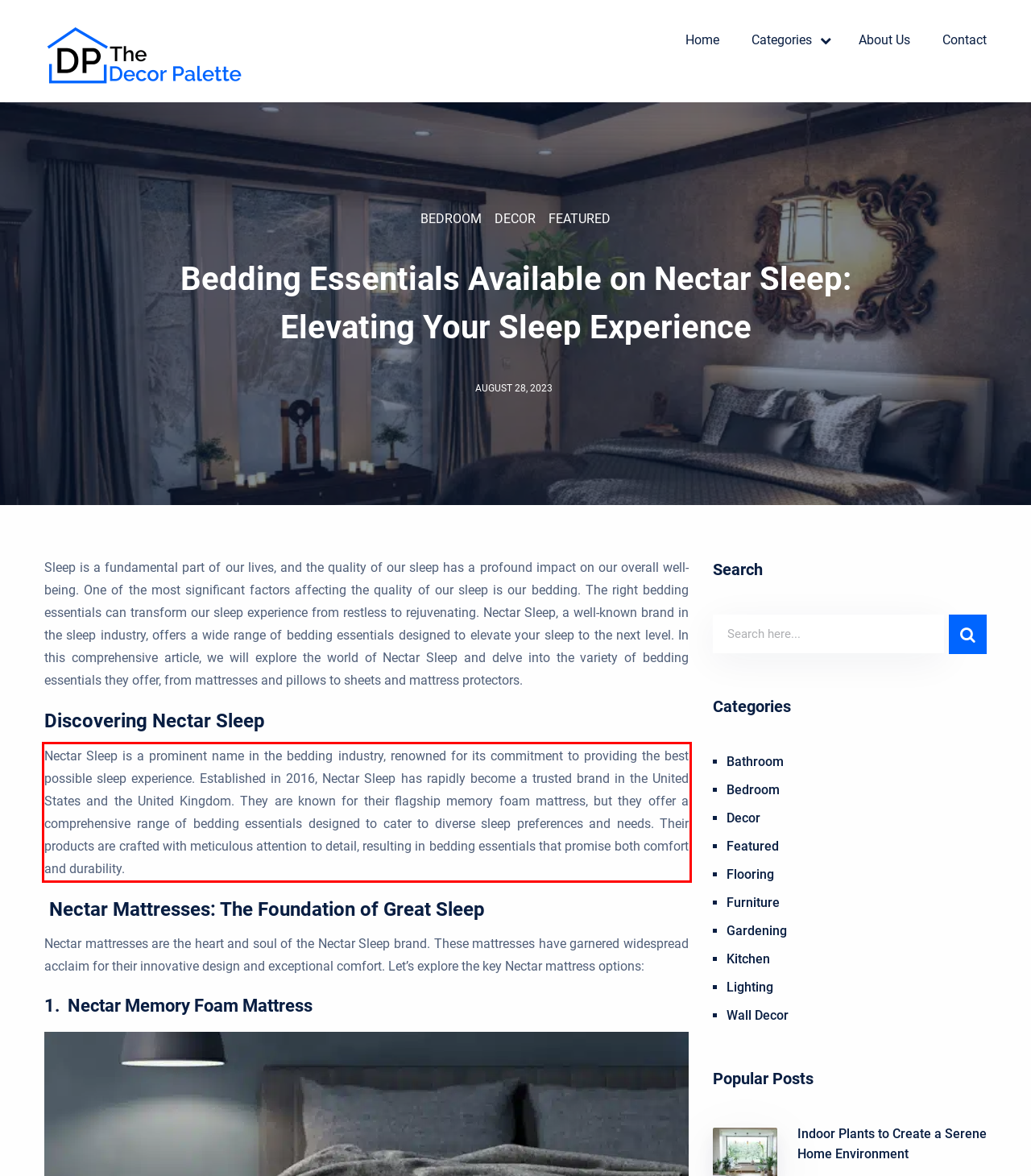You are presented with a screenshot containing a red rectangle. Extract the text found inside this red bounding box.

Nectar Sleep is a prominent name in the bedding industry, renowned for its commitment to providing the best possible sleep experience. Established in 2016, Nectar Sleep has rapidly become a trusted brand in the United States and the United Kingdom. They are known for their flagship memory foam mattress, but they offer a comprehensive range of bedding essentials designed to cater to diverse sleep preferences and needs. Their products are crafted with meticulous attention to detail, resulting in bedding essentials that promise both comfort and durability.